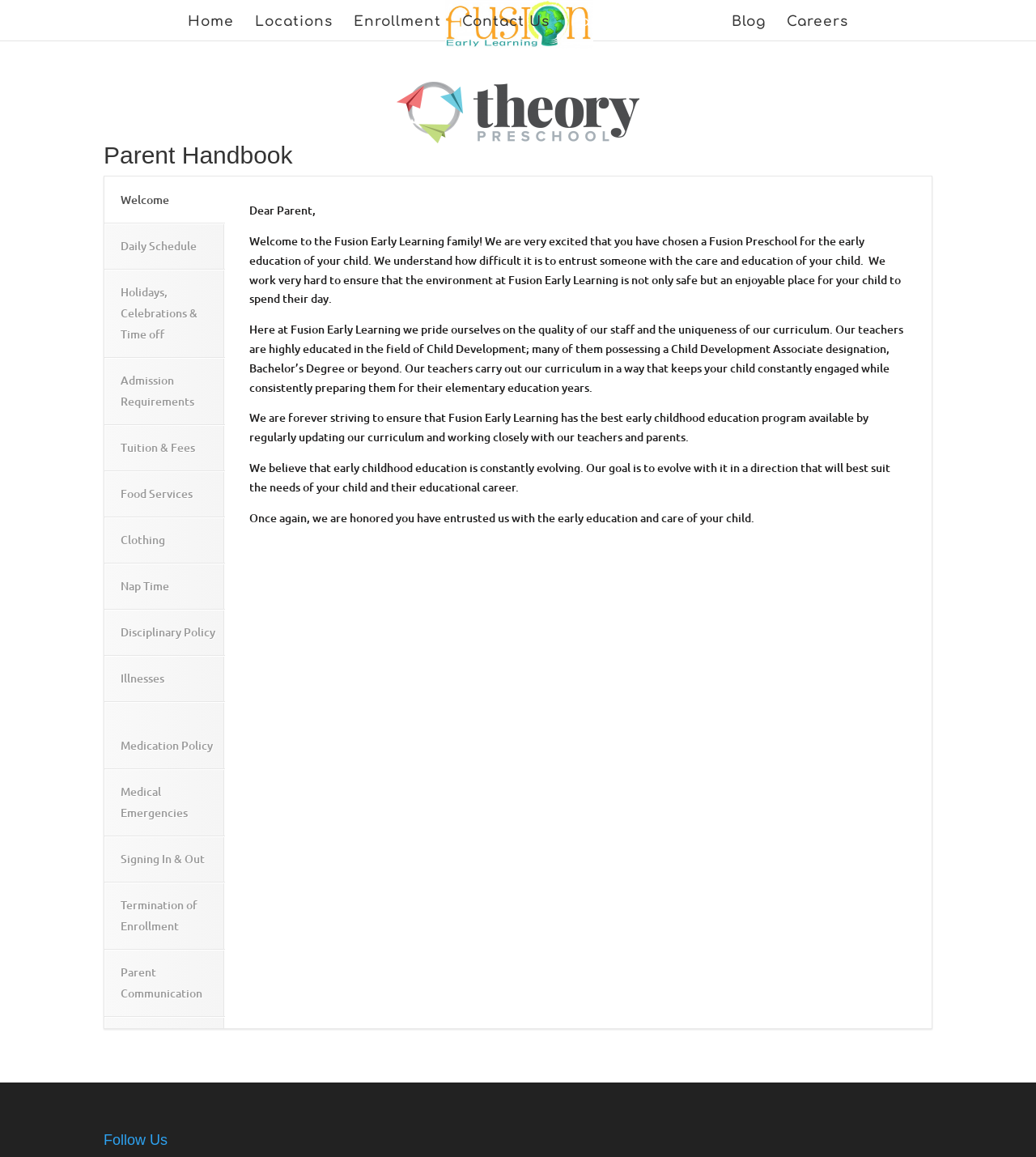Provide a brief response in the form of a single word or phrase:
What is the bounding box coordinate of the 'Follow Us' heading?

[0.1, 0.979, 0.194, 0.998]